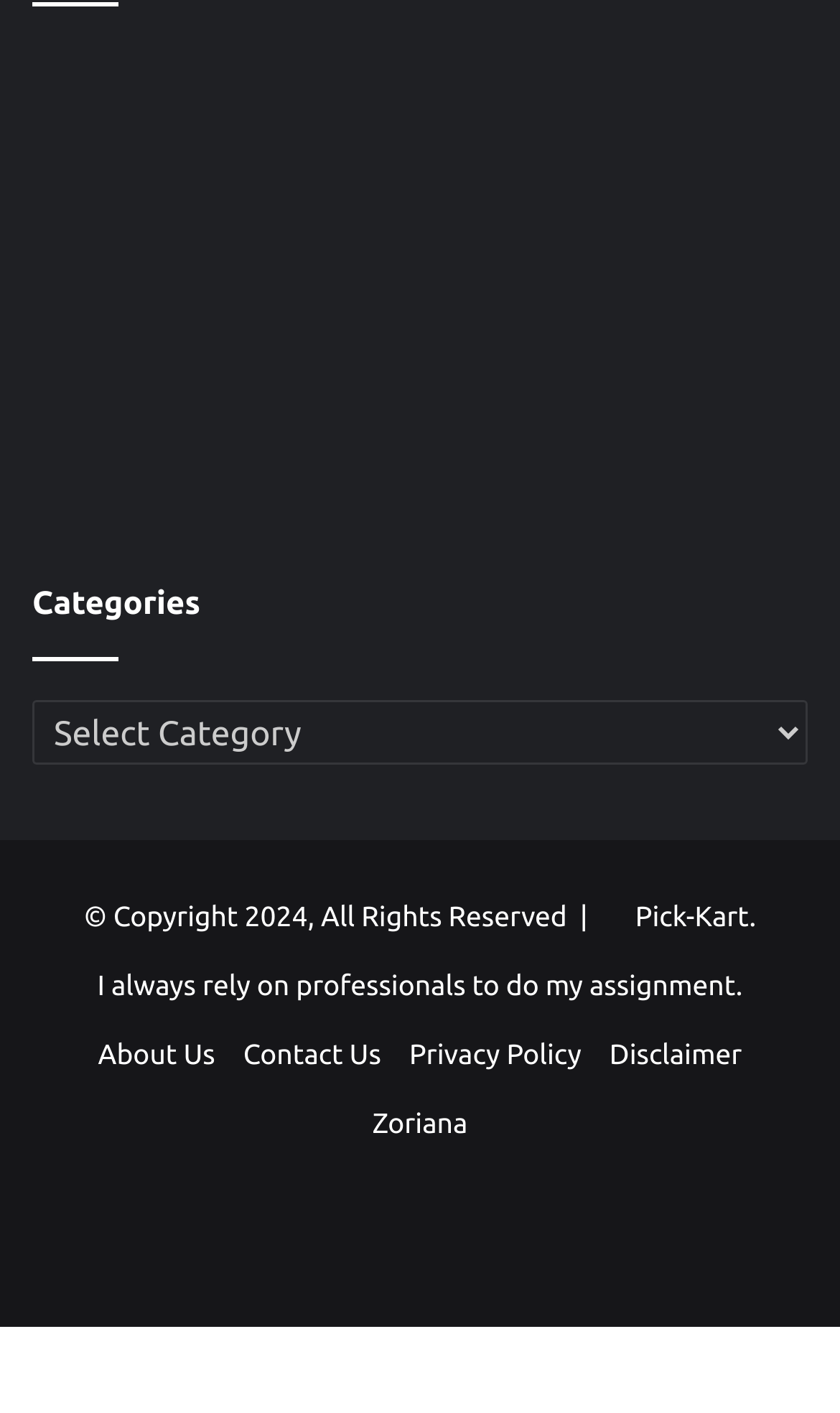Reply to the question with a single word or phrase:
Is there a search or filter option?

Yes